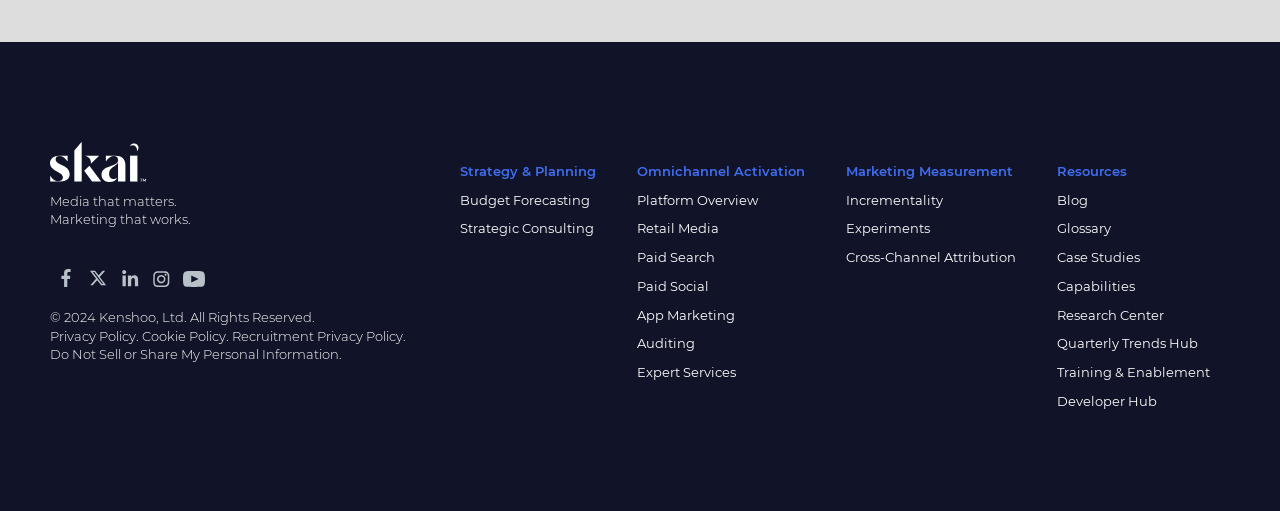Can you show the bounding box coordinates of the region to click on to complete the task described in the instruction: "Go to Home Page"?

[0.039, 0.277, 0.141, 0.356]